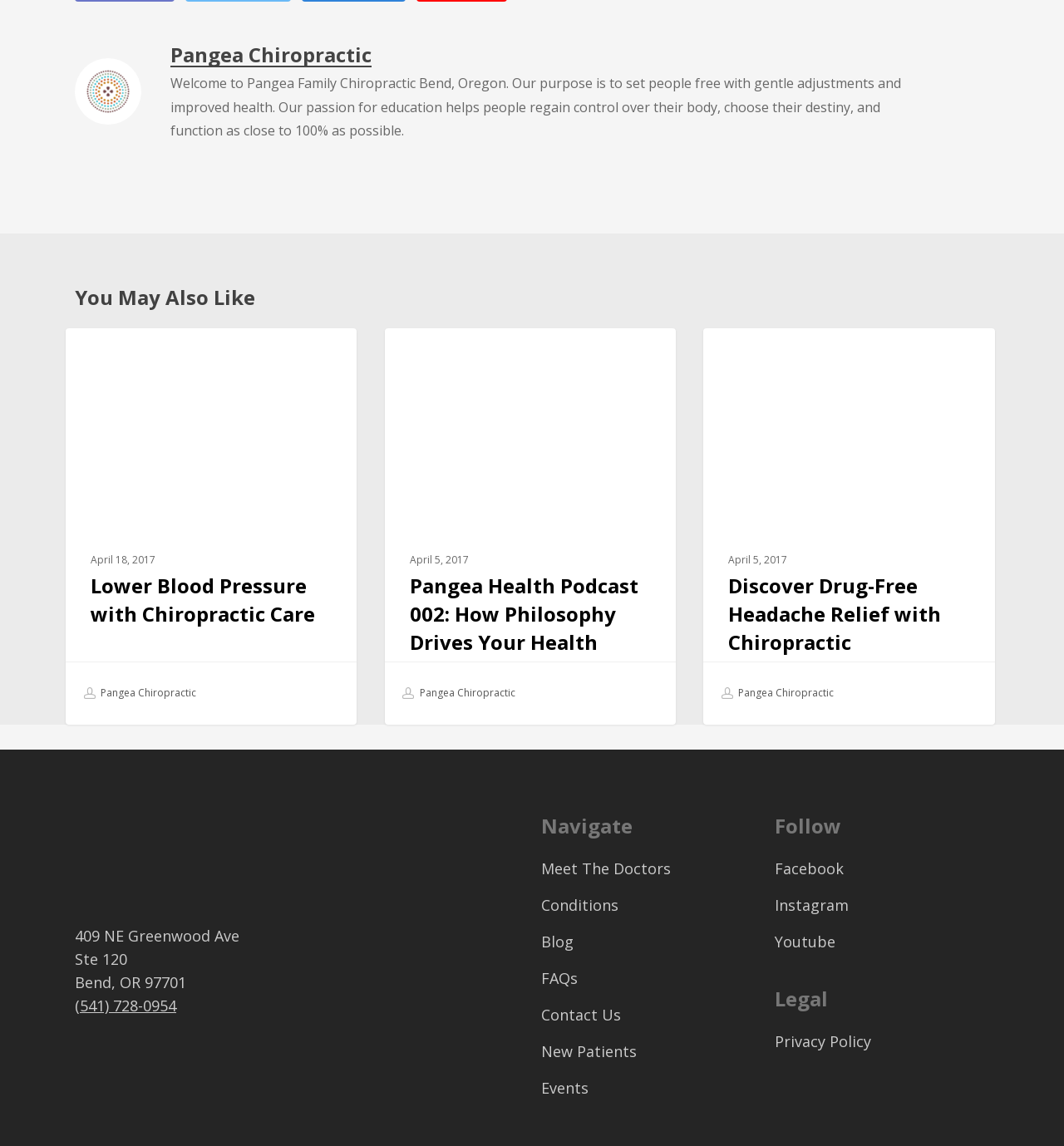Pinpoint the bounding box coordinates of the element that must be clicked to accomplish the following instruction: "Call Pangea Chiropractic". The coordinates should be in the format of four float numbers between 0 and 1, i.e., [left, top, right, bottom].

[0.07, 0.869, 0.166, 0.886]